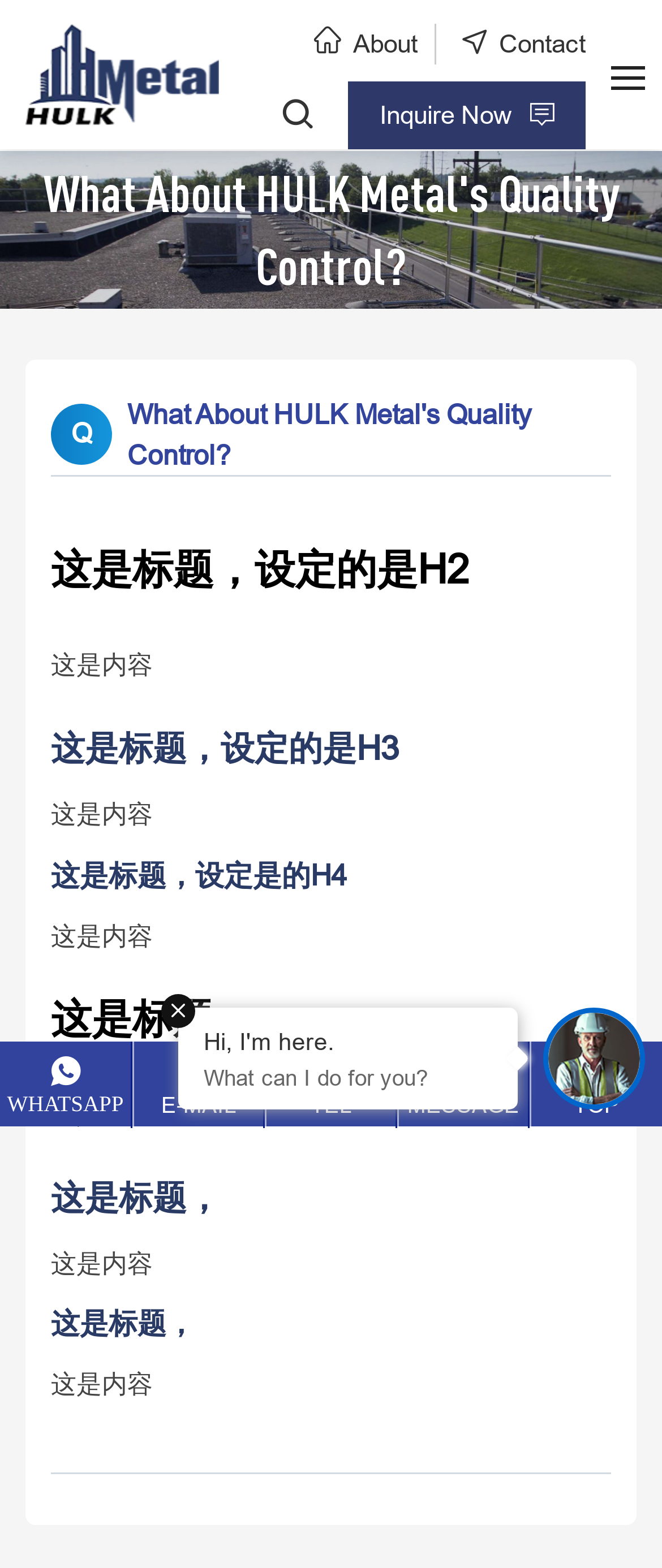Please identify the bounding box coordinates of the element's region that should be clicked to execute the following instruction: "Click on the 'WHATSAPP' link". The bounding box coordinates must be four float numbers between 0 and 1, i.e., [left, top, right, bottom].

[0.0, 0.664, 0.197, 0.719]